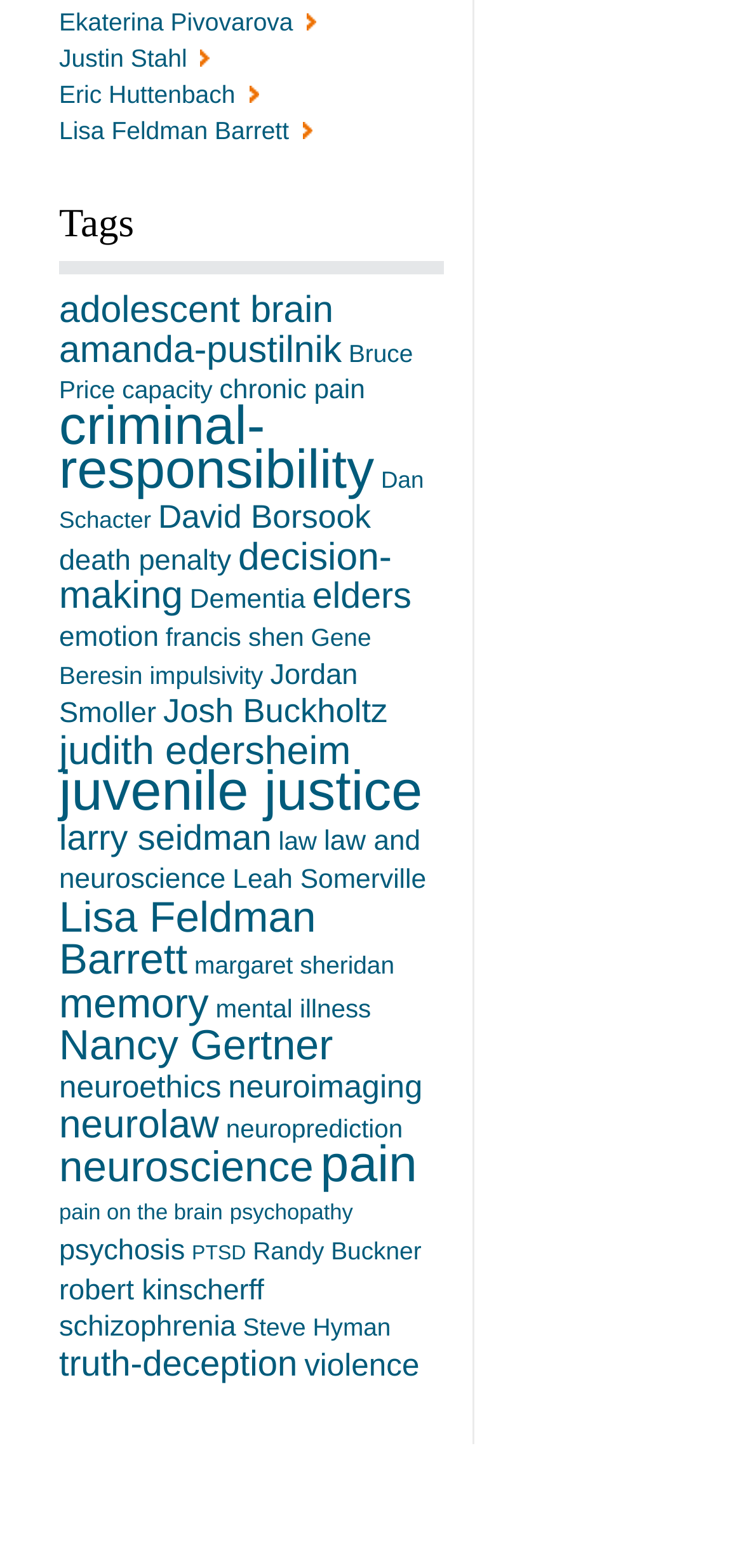Please locate the clickable area by providing the bounding box coordinates to follow this instruction: "View the 'Shop All' page".

None